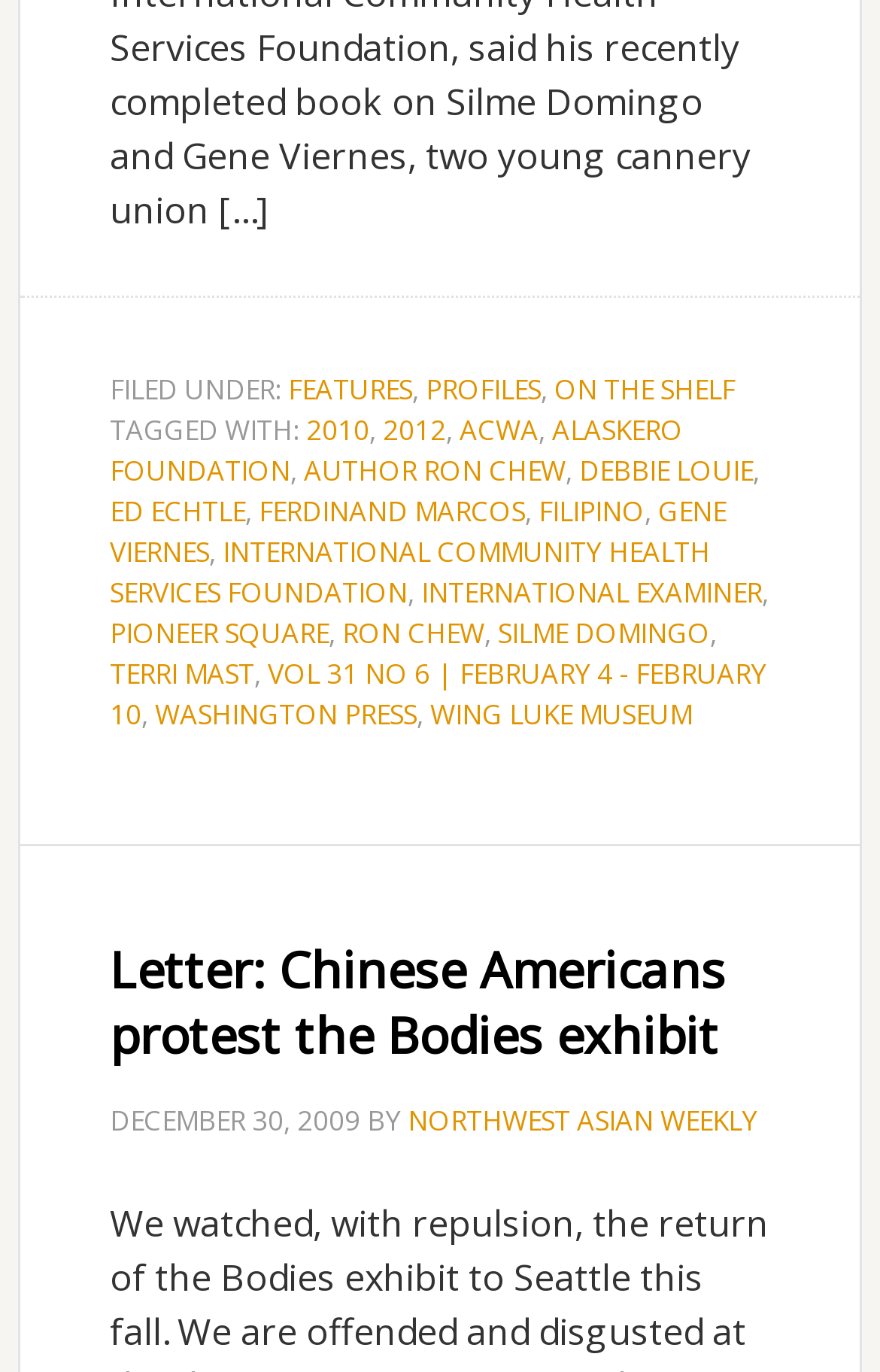Identify the bounding box coordinates for the element you need to click to achieve the following task: "View the article 'Letter: Chinese Americans protest the Bodies exhibit'". The coordinates must be four float values ranging from 0 to 1, formatted as [left, top, right, bottom].

[0.125, 0.681, 0.825, 0.777]